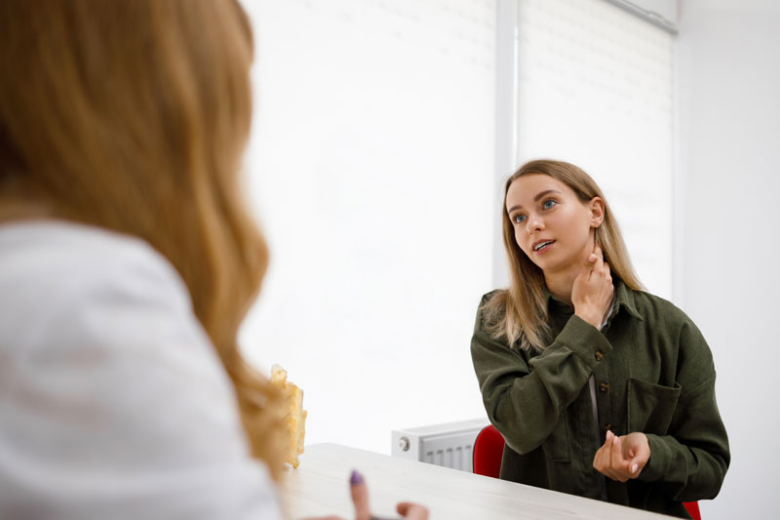Describe all the visual components present in the image.

The image depicts a young woman engaged in a consultation with a doctor regarding a neck issue. She is conveying her concerns while gently touching her neck, suggesting a focus on symptoms or discomfort in that area. The setting appears to be a modern medical office, characterized by a clean and bright environment with large windows allowing ample natural light. The doctor, whose face is not visible, is seated across from her, listening attentively. The overall atmosphere conveys a professional and supportive medical consultation, highlighting the importance of open communication about health concerns, particularly related to head and neck issues.